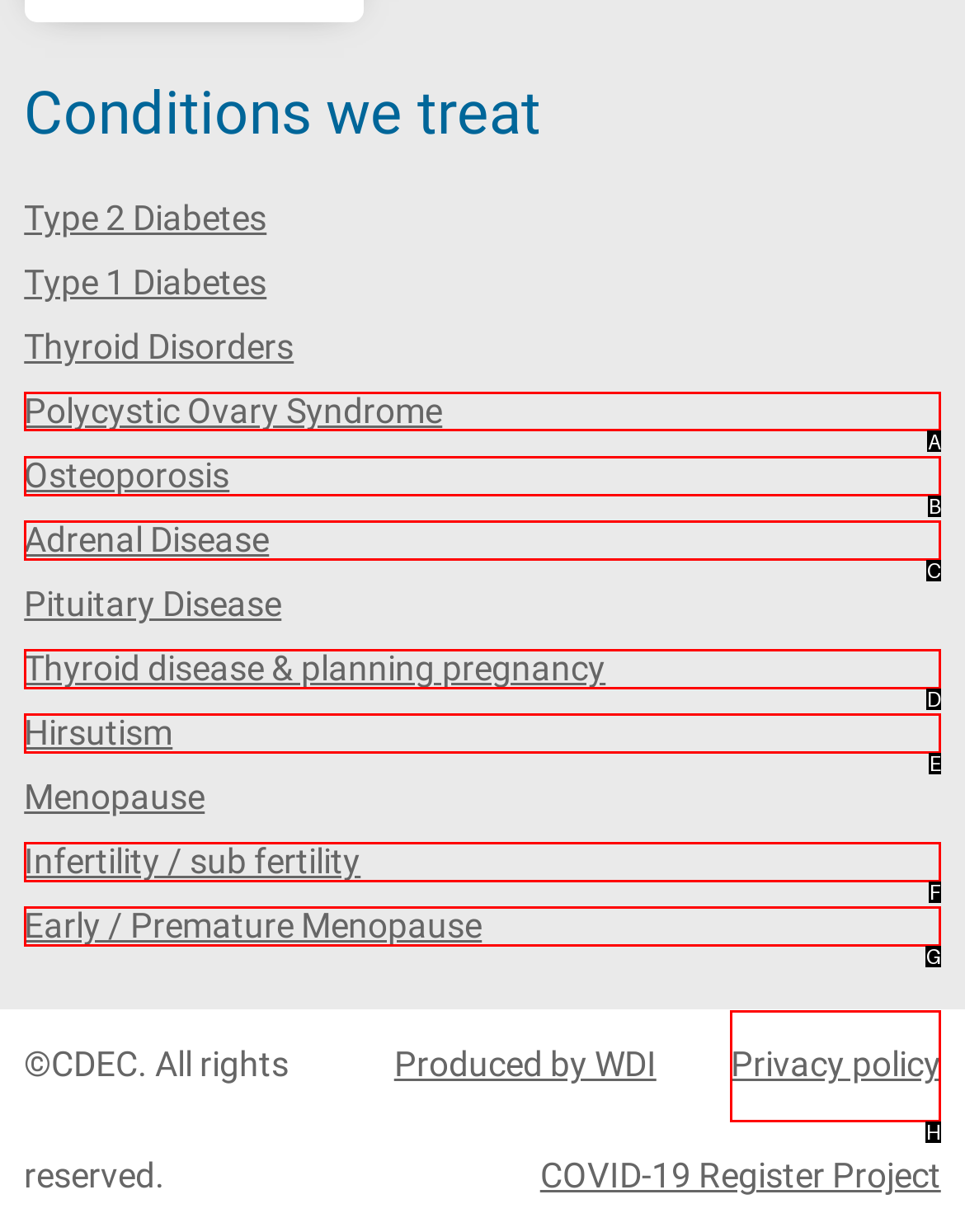Choose the HTML element that should be clicked to achieve this task: Learn about Polycystic Ovary Syndrome
Respond with the letter of the correct choice.

A